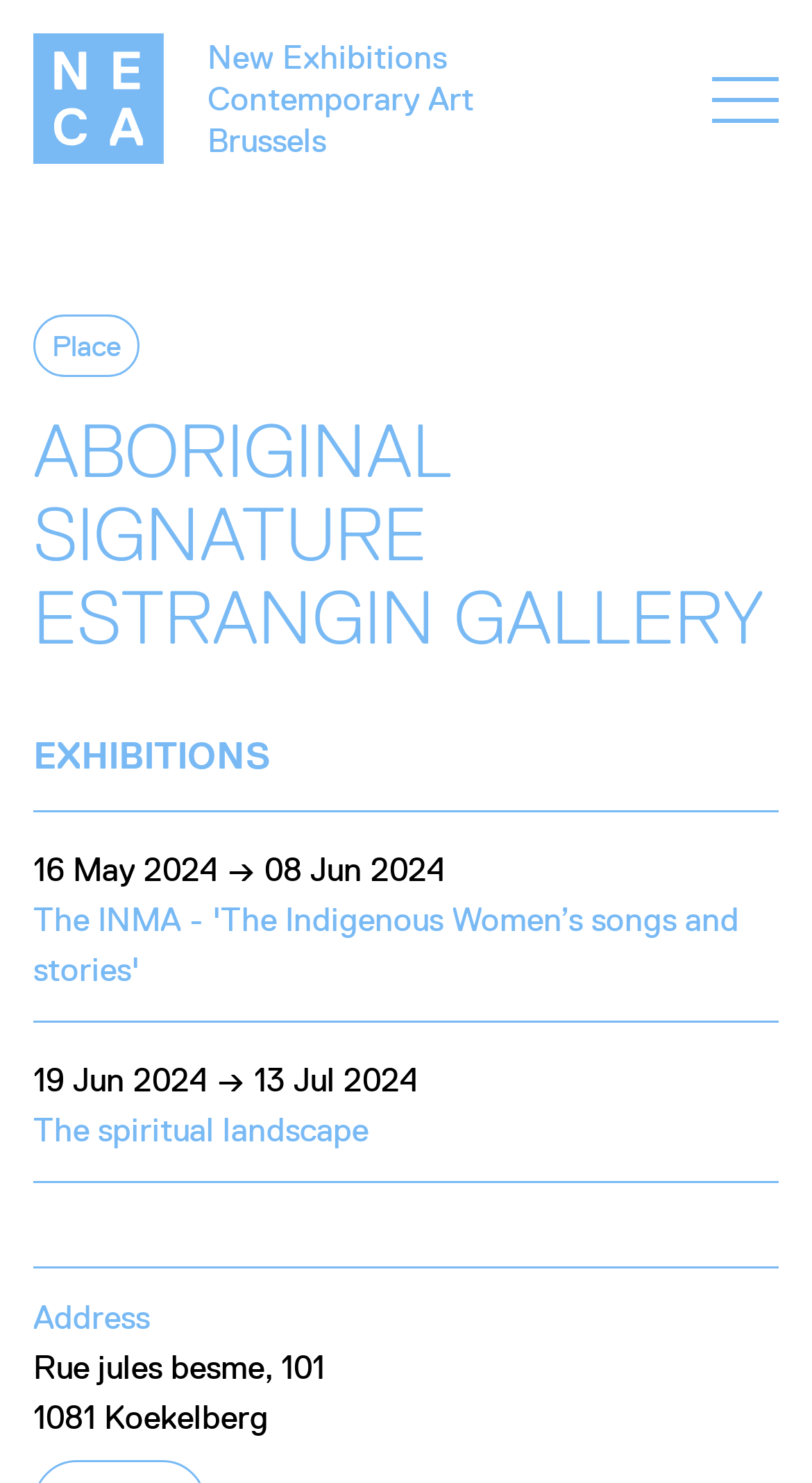What is the duration of the first exhibition?
Refer to the image and provide a one-word or short phrase answer.

16 May 2024 → 08 Jun 2024